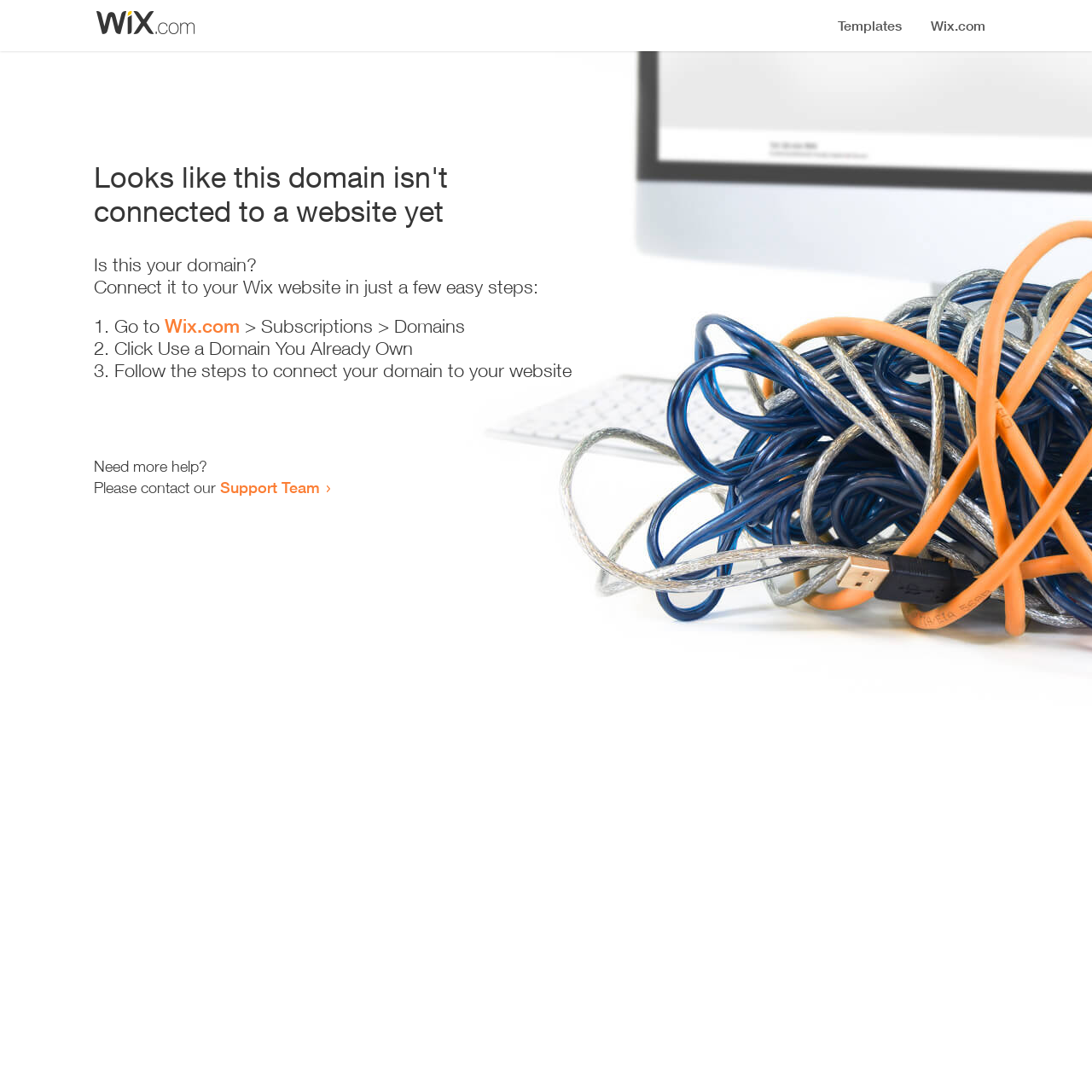Determine the bounding box of the UI component based on this description: "Support Team". The bounding box coordinates should be four float values between 0 and 1, i.e., [left, top, right, bottom].

[0.202, 0.438, 0.293, 0.455]